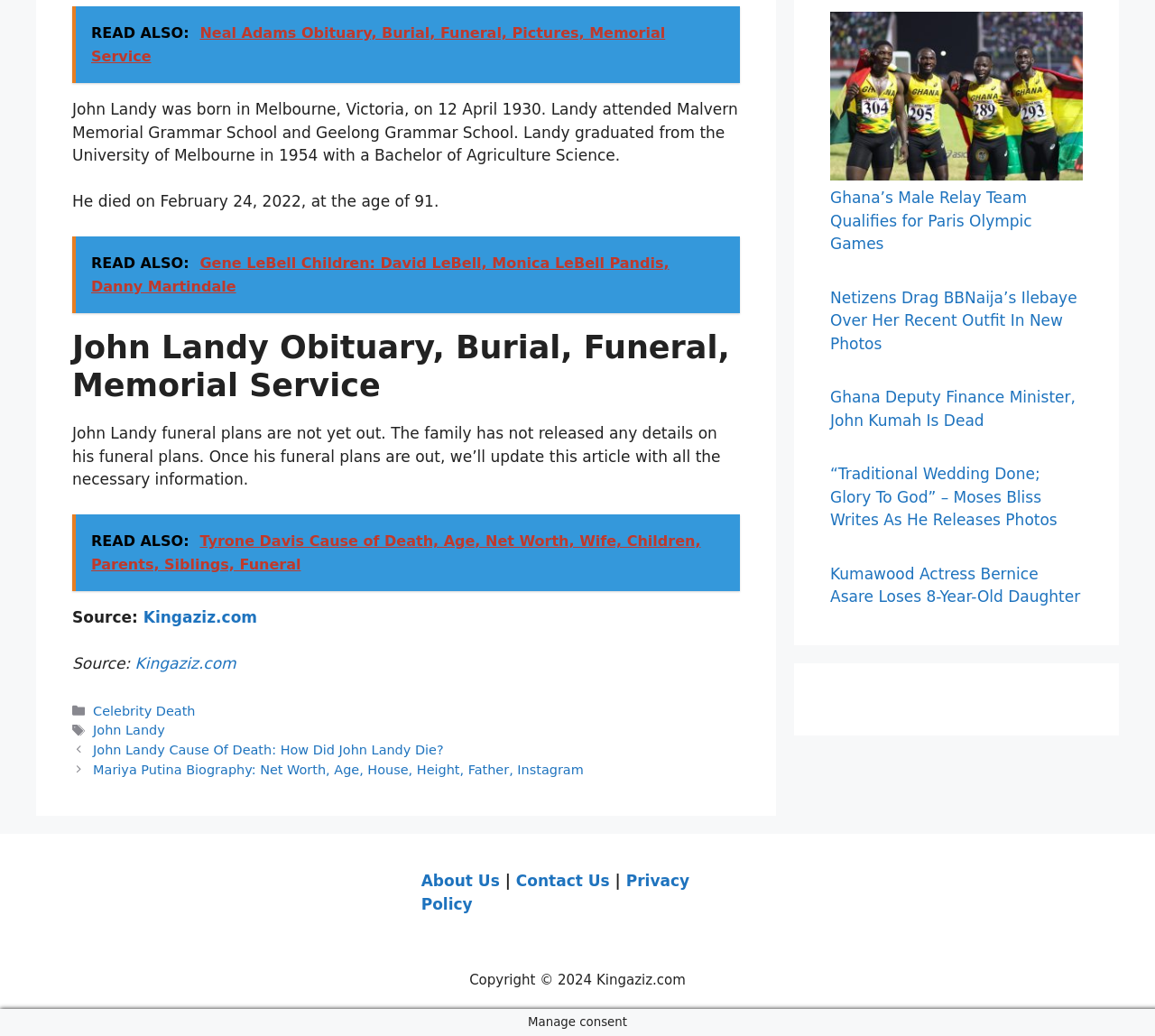Analyze the image and deliver a detailed answer to the question: What is the category of the article about John Landy?

The answer can be found in the footer section of the webpage, where it is written 'Categories' and then 'Celebrity Death' is listed as one of the categories.